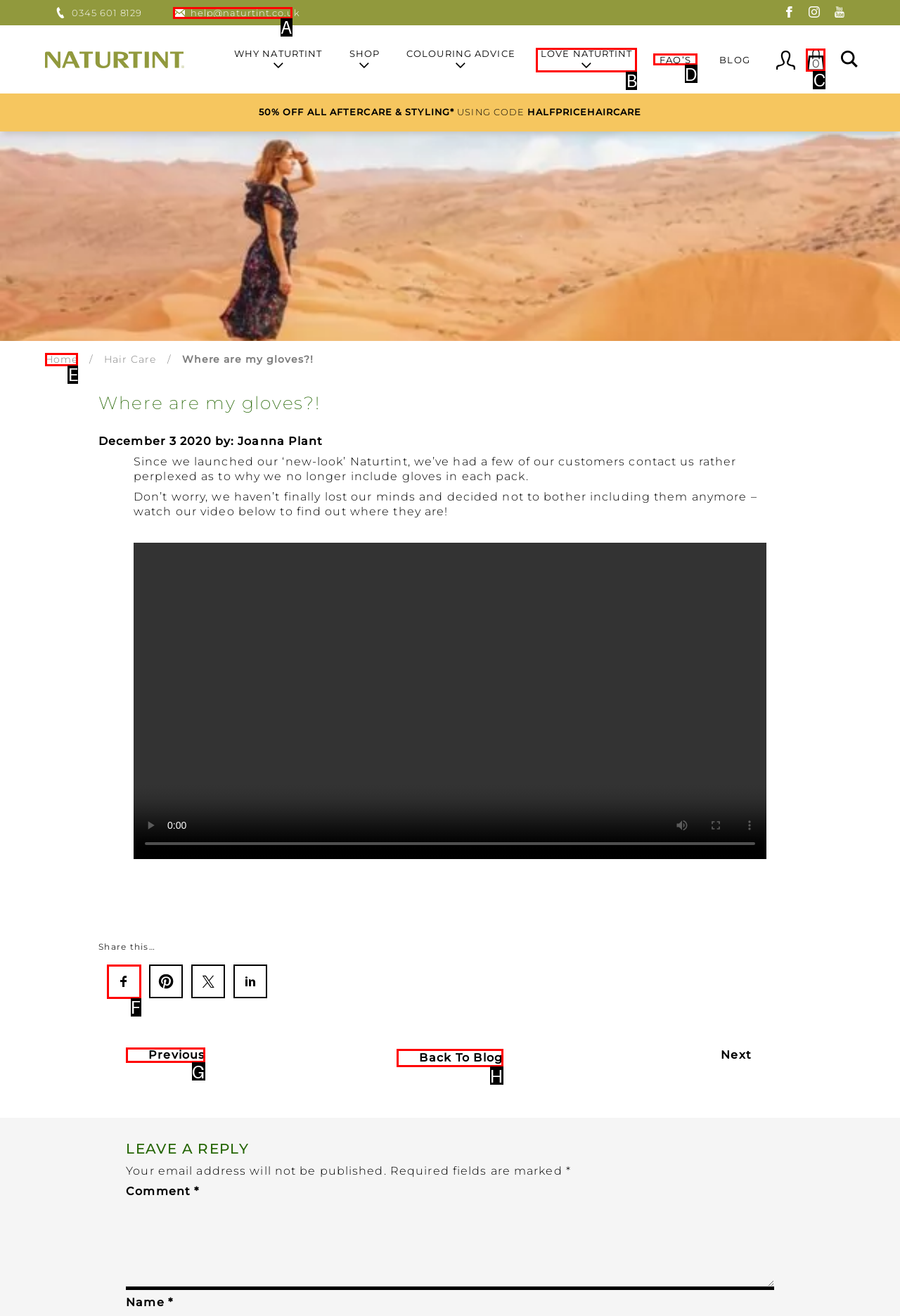Look at the highlighted elements in the screenshot and tell me which letter corresponds to the task: View shopping cart.

C